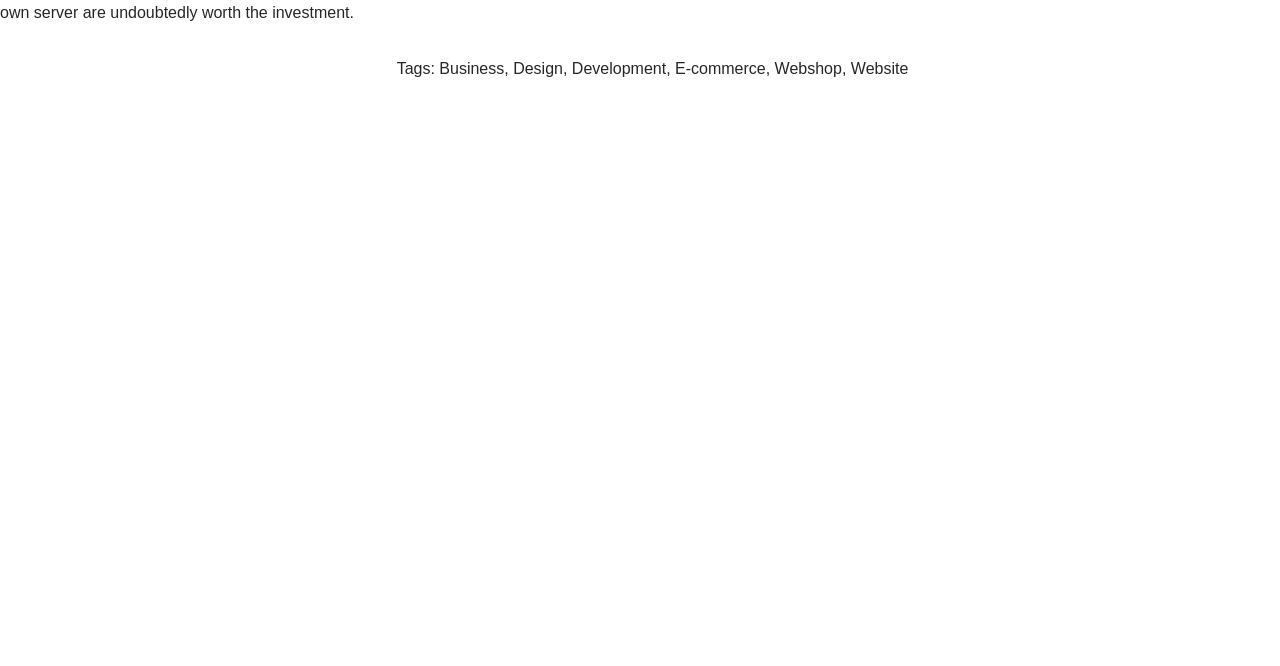Use the details in the image to answer the question thoroughly: 
How many tags are listed?

There are 6 tags listed because there are 6 link elements after the 'Tags:' static text, which are 'Business', 'Design', 'Development', 'E-commerce', 'Webshop', and 'Website'.